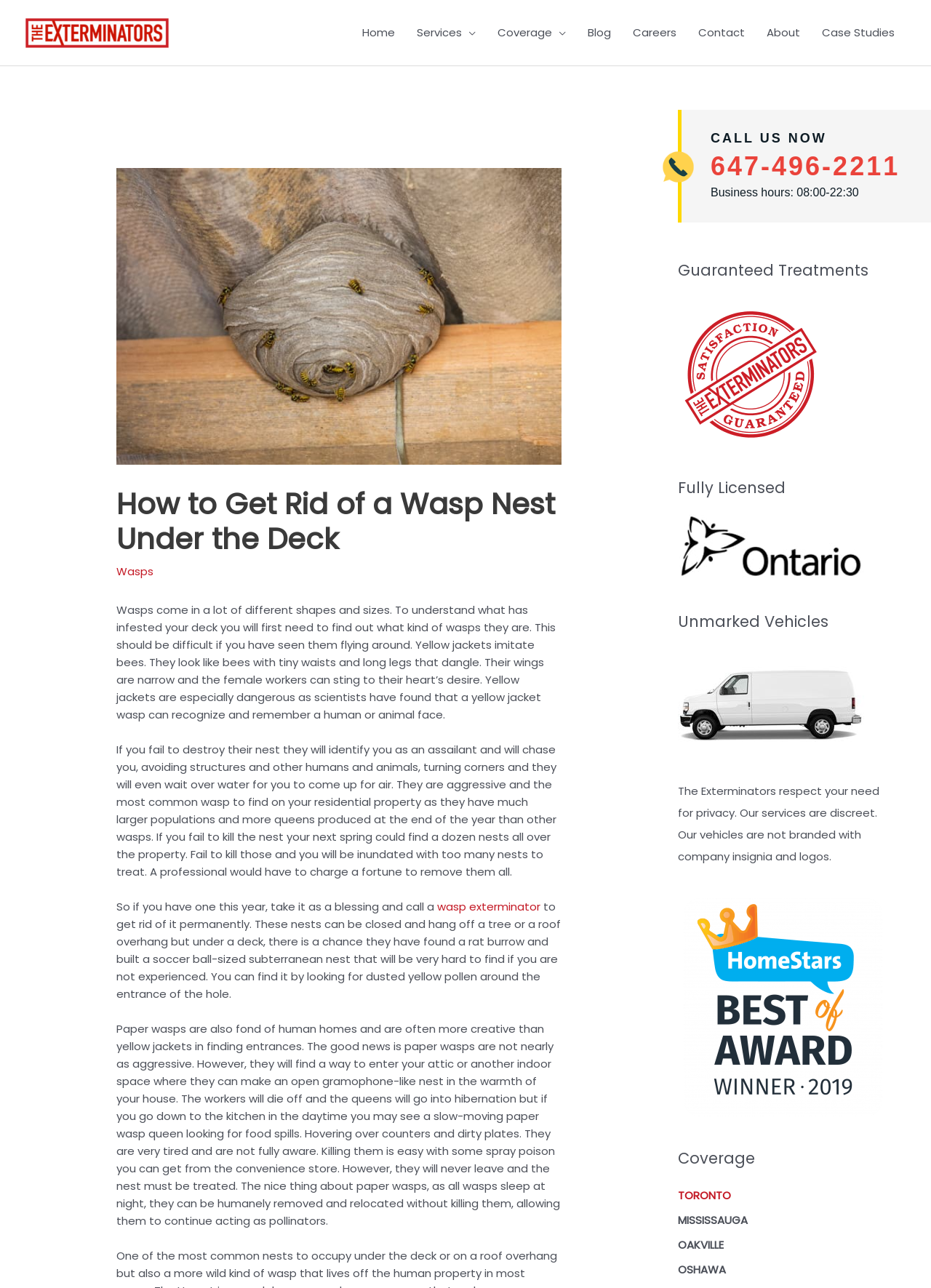Locate the bounding box of the UI element described in the following text: "Careers".

[0.668, 0.008, 0.738, 0.042]